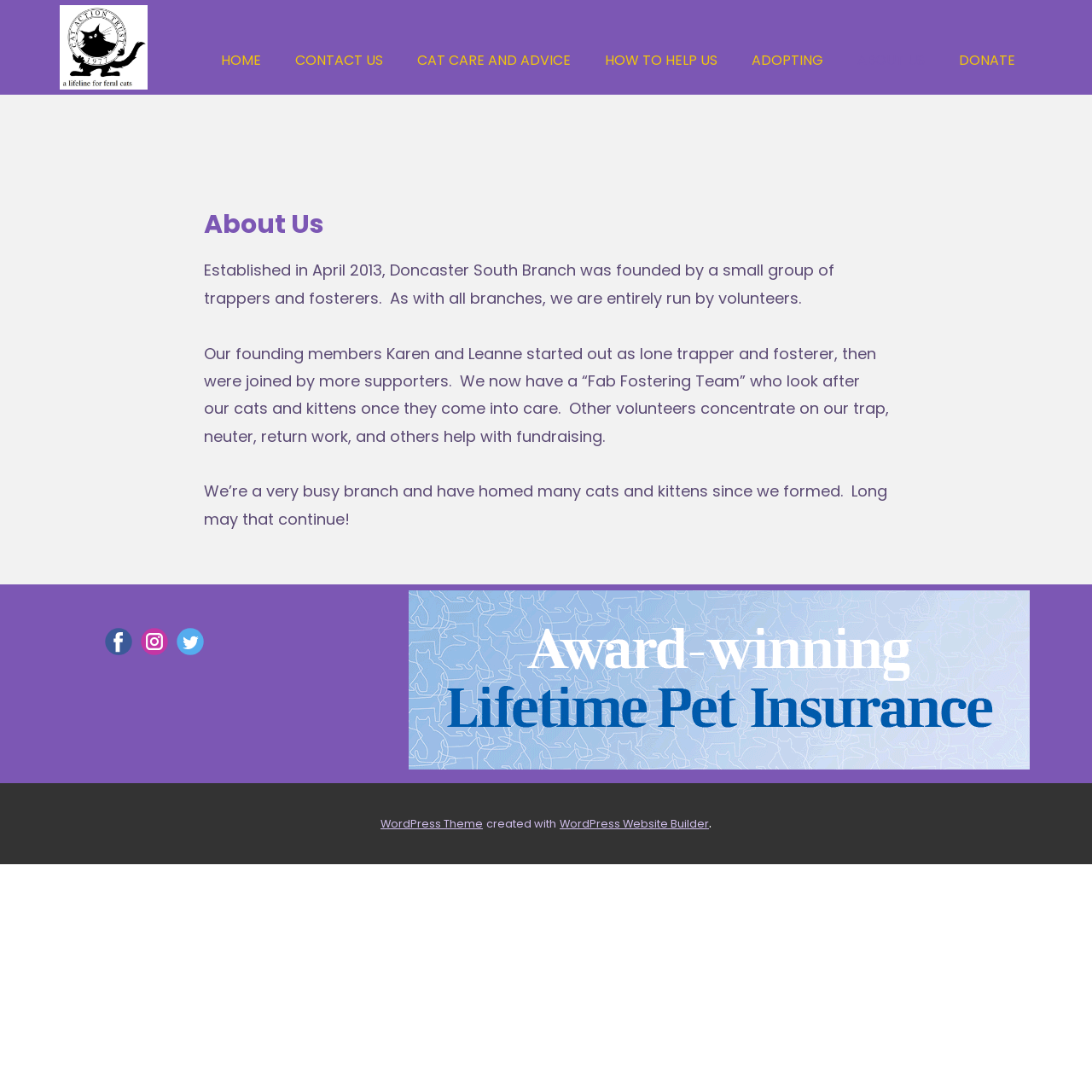Identify the bounding box for the UI element described as: "CONTACT US". The coordinates should be four float numbers between 0 and 1, i.e., [left, top, right, bottom].

[0.255, 0.042, 0.366, 0.07]